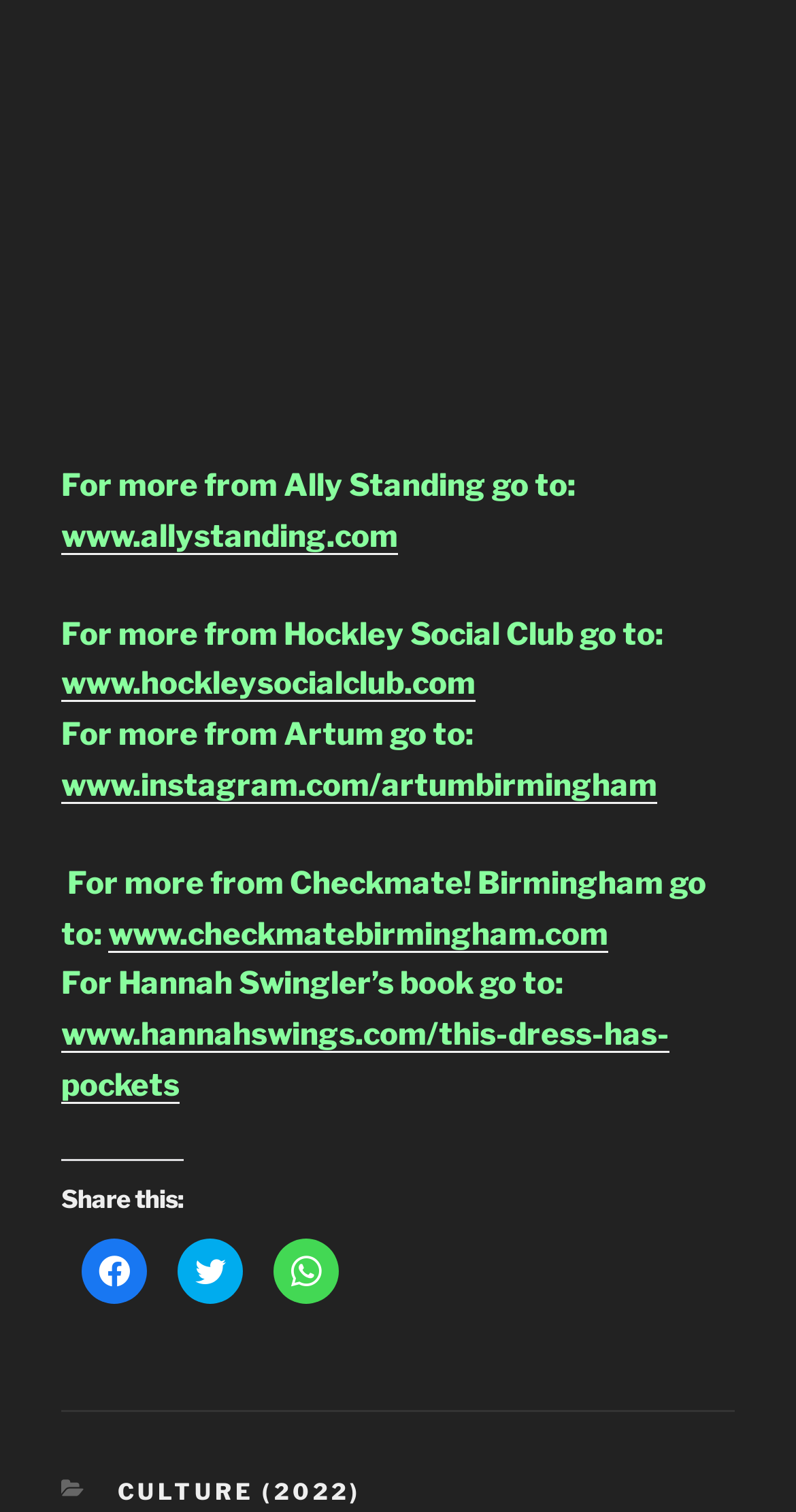Find the bounding box of the web element that fits this description: "CULTURE (2022)".

[0.147, 0.977, 0.455, 0.996]